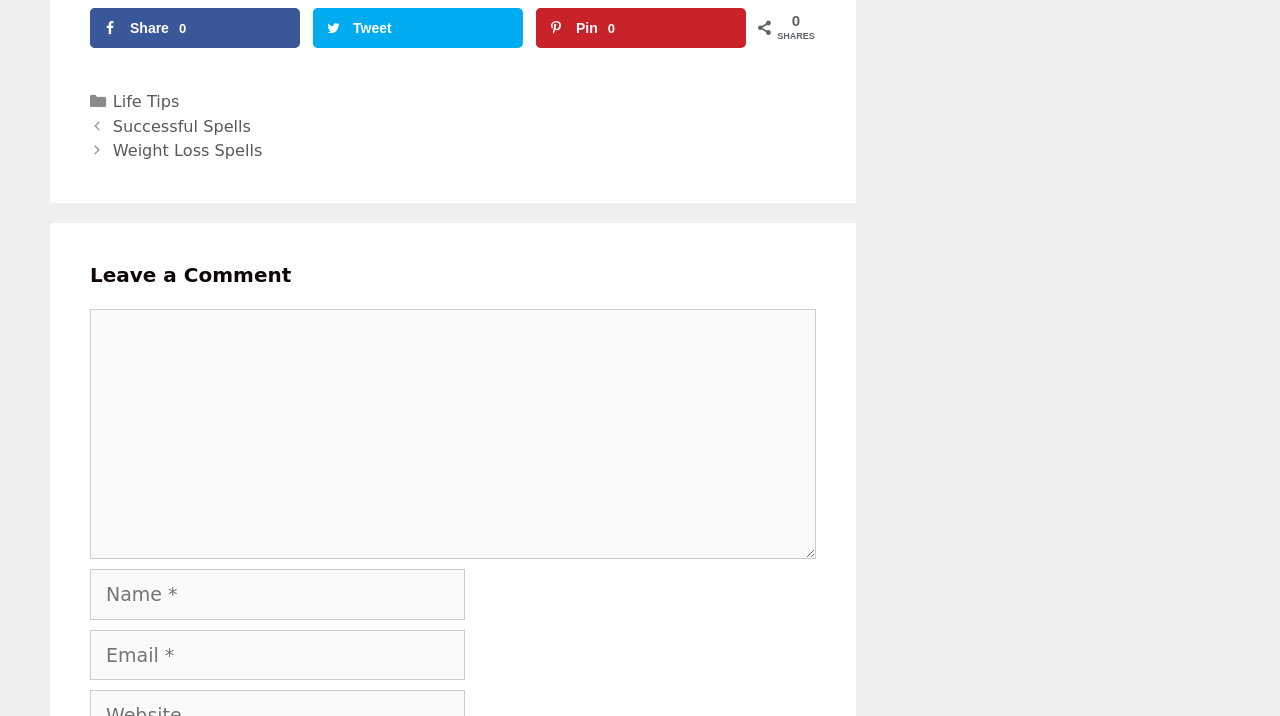Provide a one-word or short-phrase response to the question:
How many textboxes are there for leaving a comment?

3